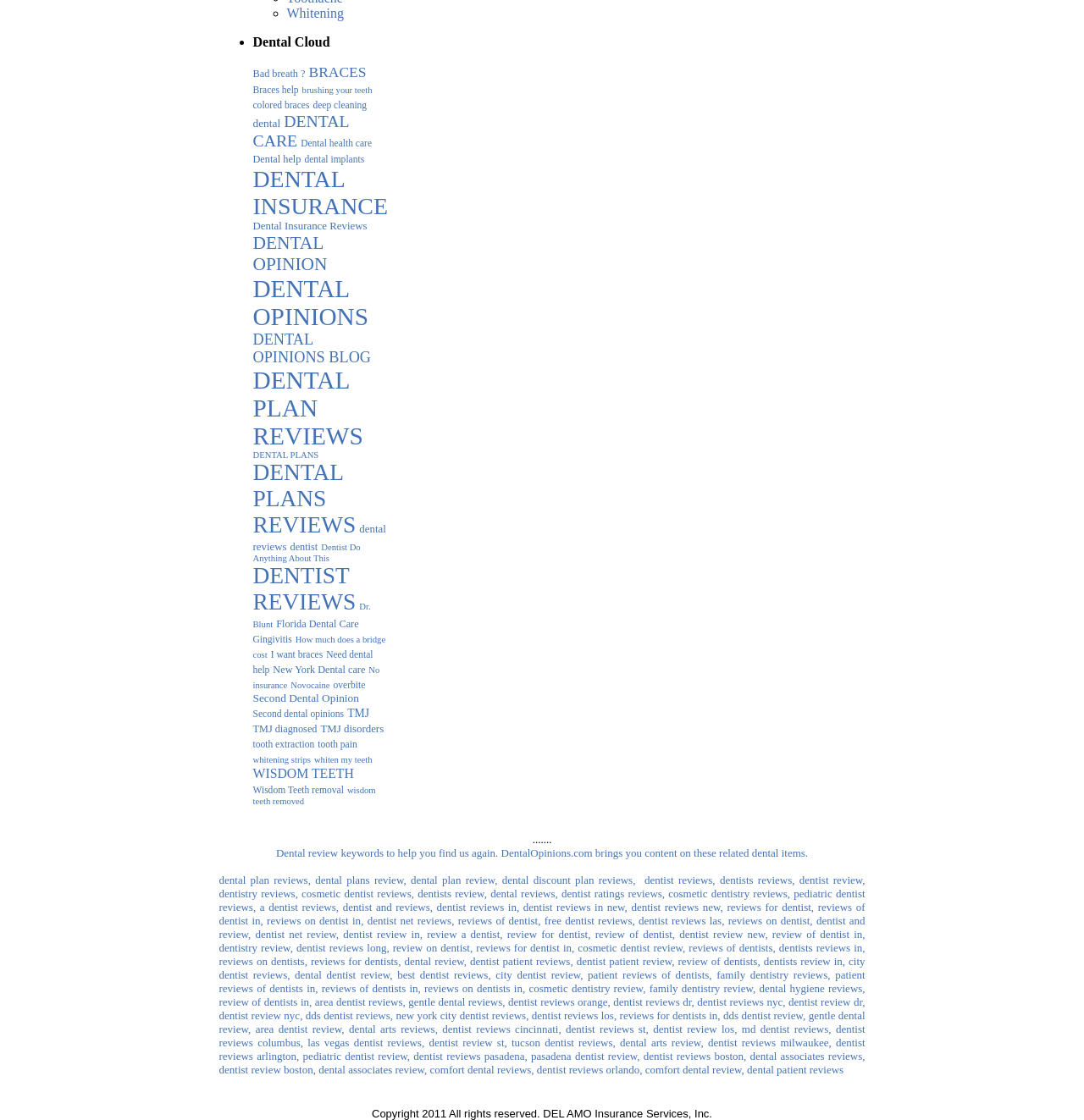What is the main topic of this webpage?
Look at the image and answer with only one word or phrase.

Dental care